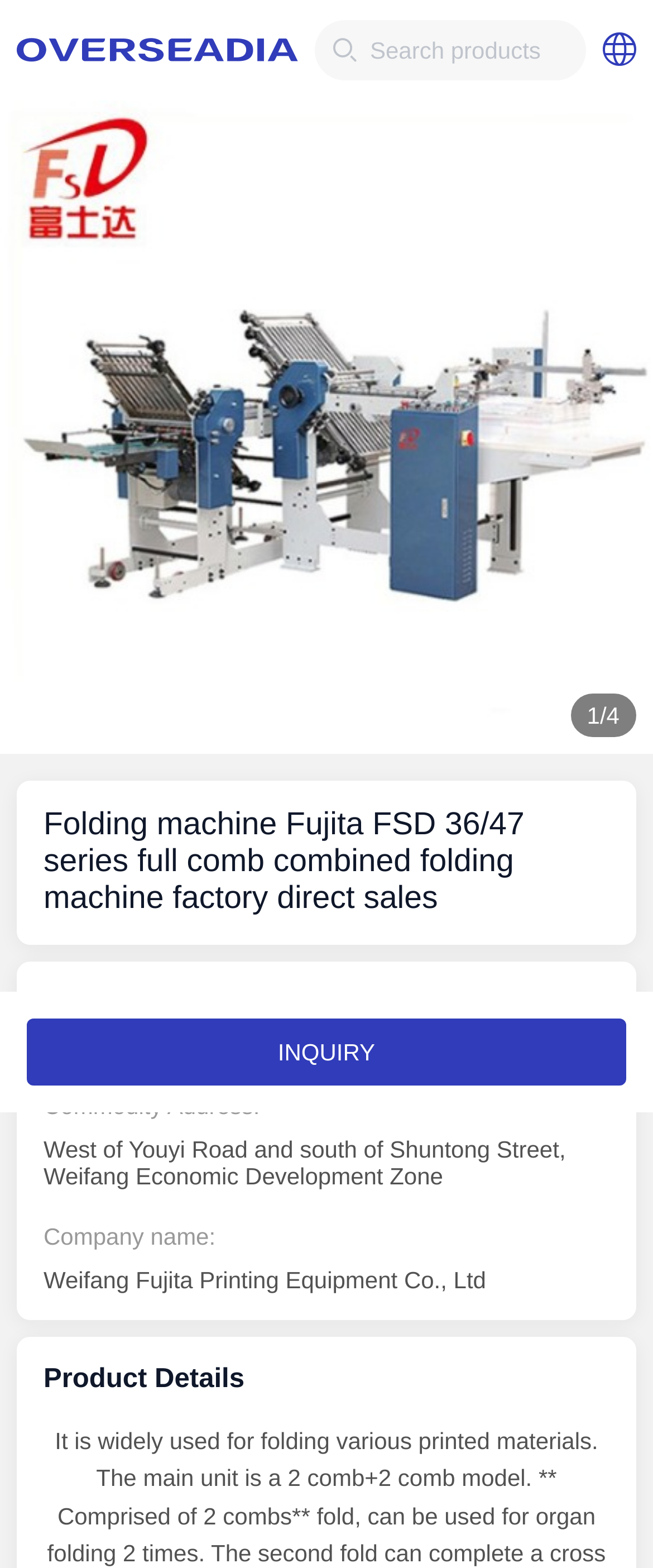Use a single word or phrase to answer the question: What is the purpose of the 'INQUIRY' button?

To contact the seller